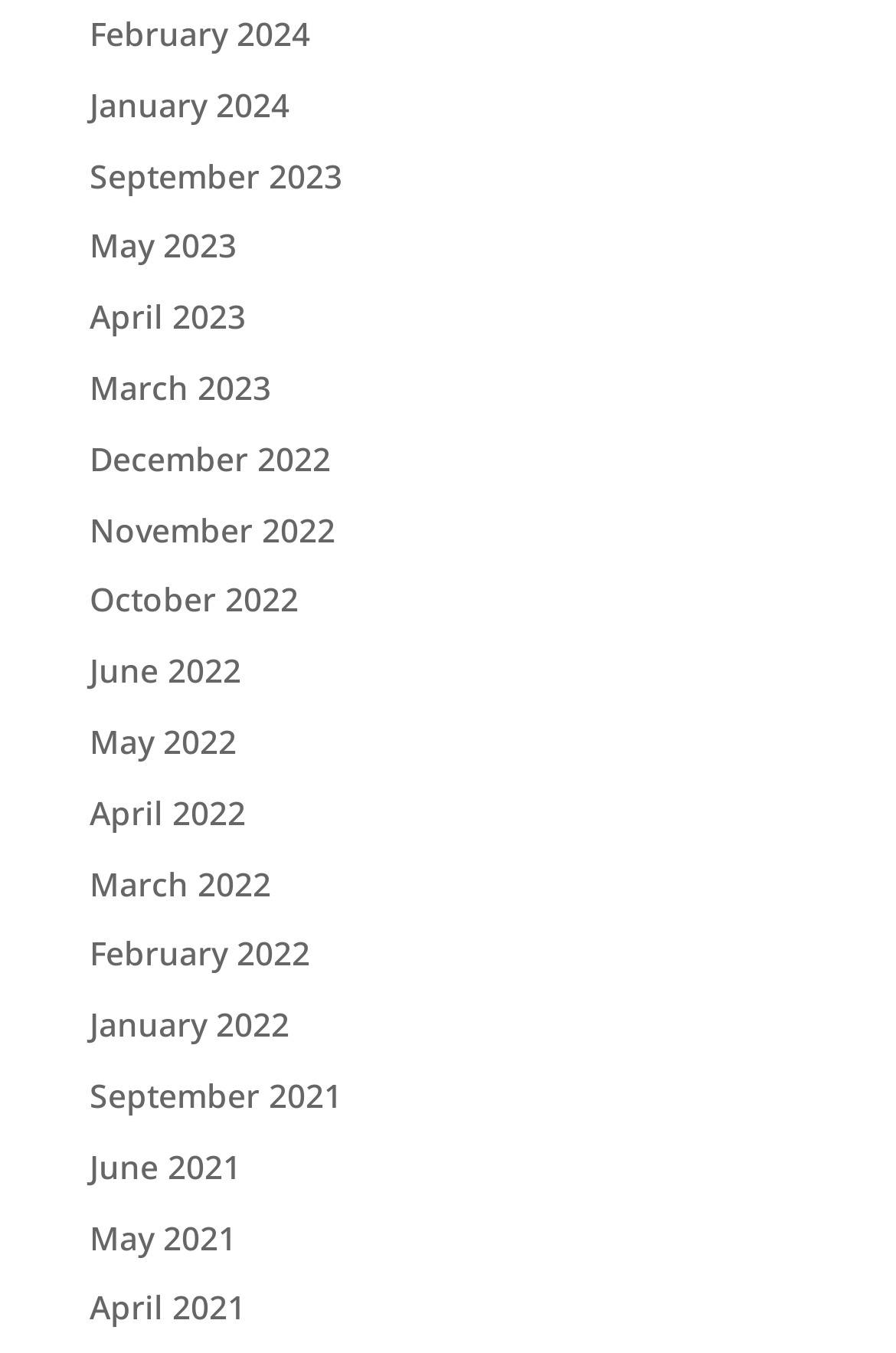How many links are there for the year 2022?
Provide a well-explained and detailed answer to the question.

I counted the number of links for the year 2022 and found 6 links, corresponding to the months of January, February, March, April, May, and June.